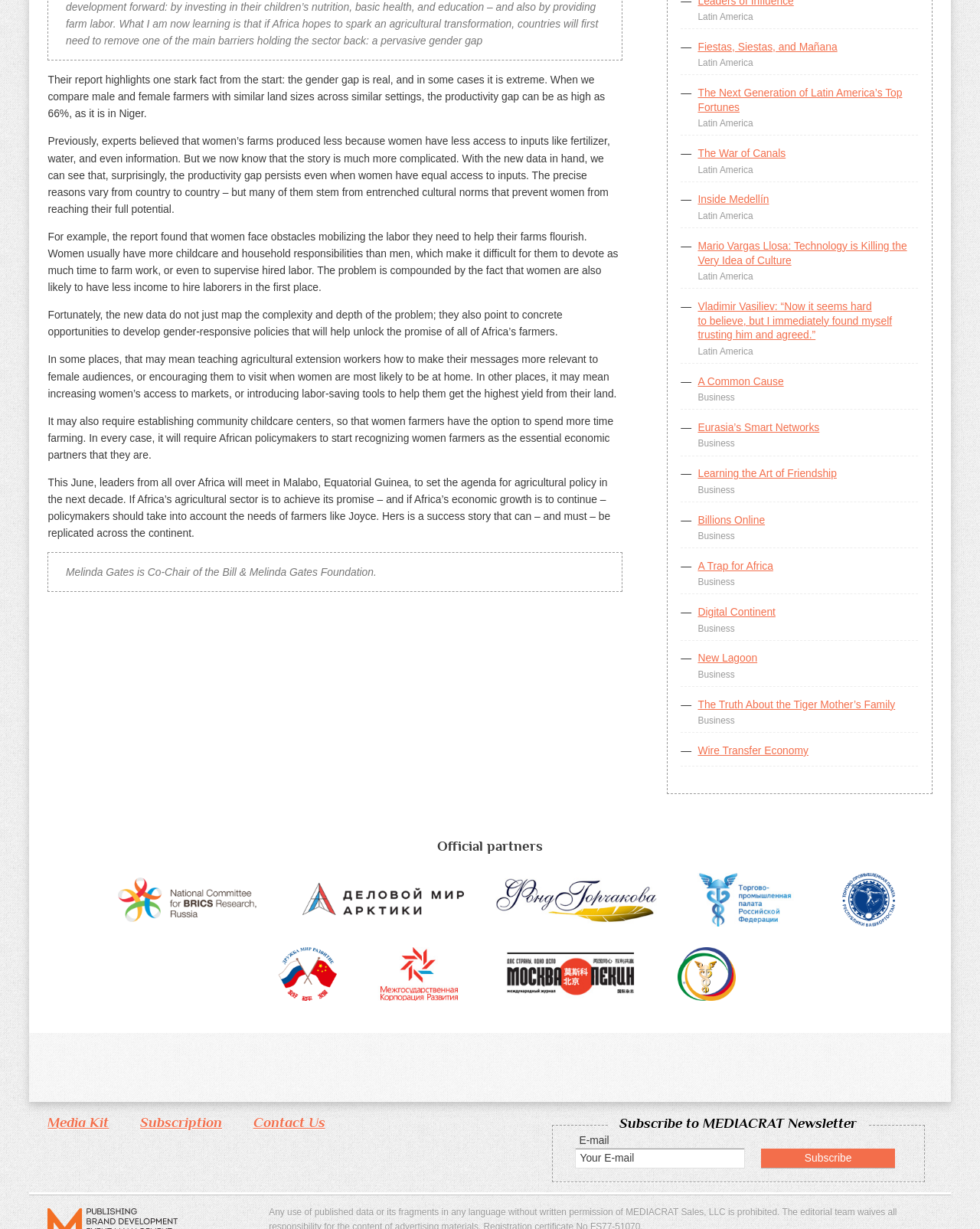What is the main topic of the article?
Please answer the question with as much detail and depth as you can.

The main topic of the article is the gender gap in farming, specifically highlighting the productivity gap between male and female farmers in Africa.